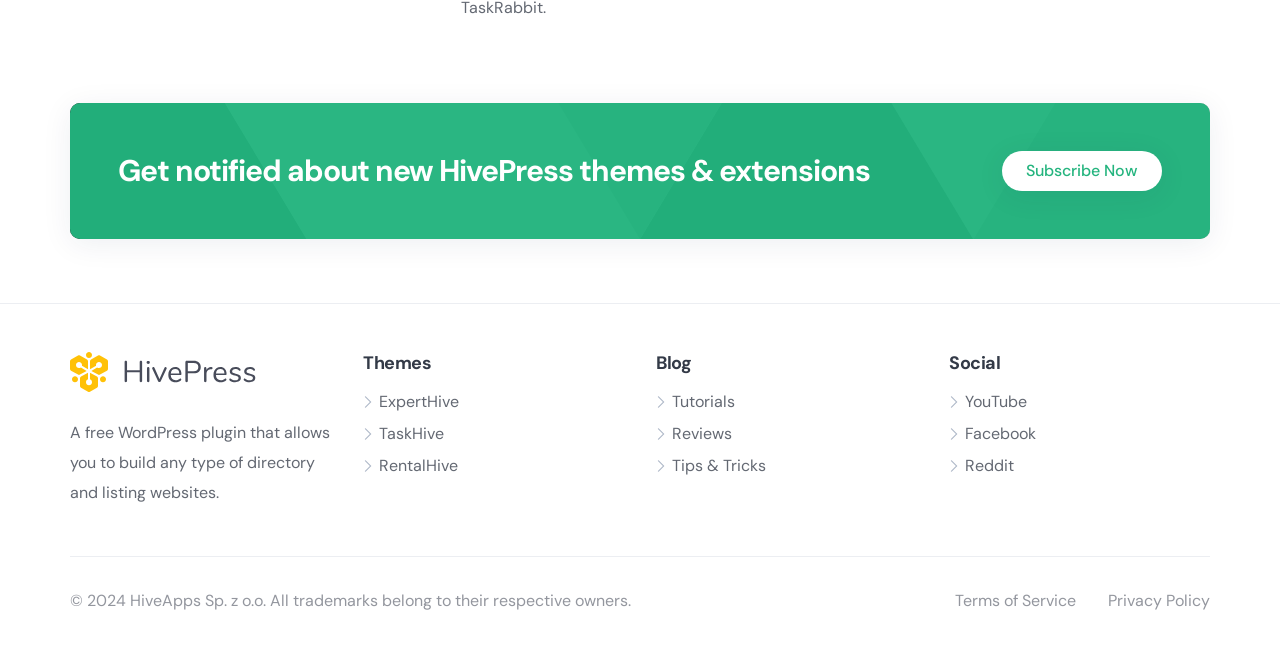Based on the provided description, "Terms of Service", find the bounding box of the corresponding UI element in the screenshot.

[0.746, 0.915, 0.841, 0.947]